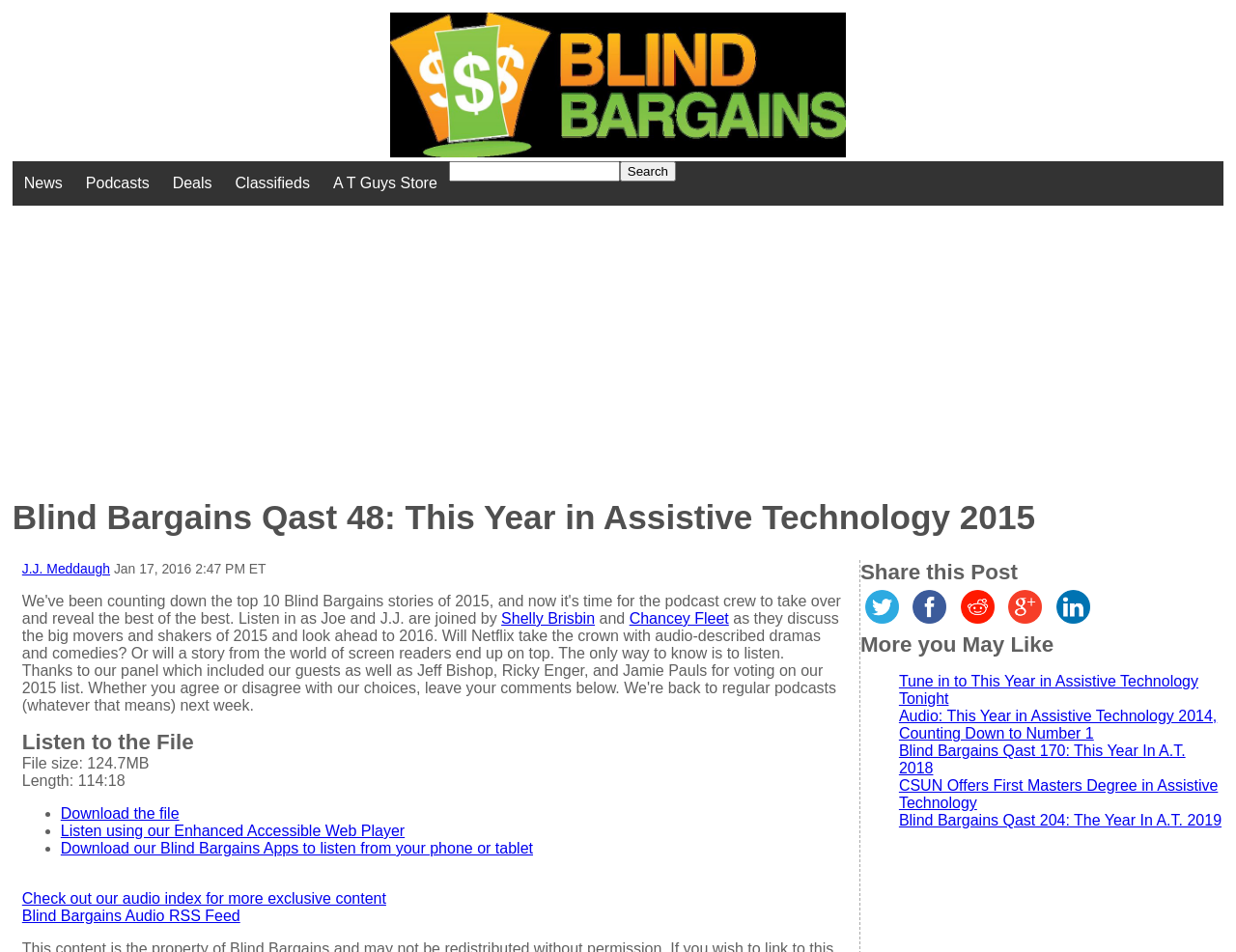Give a detailed account of the webpage's layout and content.

This webpage is about a podcast episode from Blind Bargains, titled "Blind Bargains Qast 48: This Year in Assistive Technology 2015". At the top, there is a navigation menu with links to "News", "Podcasts", "Deals", "Classifieds", and "A T Guys Store". Next to the navigation menu, there is a search bar with a "Search" button.

Below the navigation menu, there is a large advertisement iframe that takes up most of the width of the page. 

The main content of the page is divided into sections. The first section has a heading with the title of the podcast episode, followed by links to the authors, J.J. Meddaugh, Shelly Brisbin, and Chancey Fleet. There is a brief summary of the podcast episode, which discusses the top stories of 2015 in assistive technology and looks ahead to 2016.

The next section has a heading "Listen to the File" and provides details about the podcast file, including its size and length. There are three options to listen to the file: download the file, listen using an accessible web player, or download the Blind Bargains app to listen on a phone or tablet.

Below this section, there is a link to check out the audio index for more exclusive content and a link to the Blind Bargains Audio RSS Feed.

On the right side of the page, there is a section with a heading "Share this Post" and links to share the post on Twitter, Facebook, Reddit, Google, and LinkedIn, each with its corresponding icon.

Finally, there is a section with a heading "More you May Like" that lists four related podcast episodes or news articles, with links to each one.